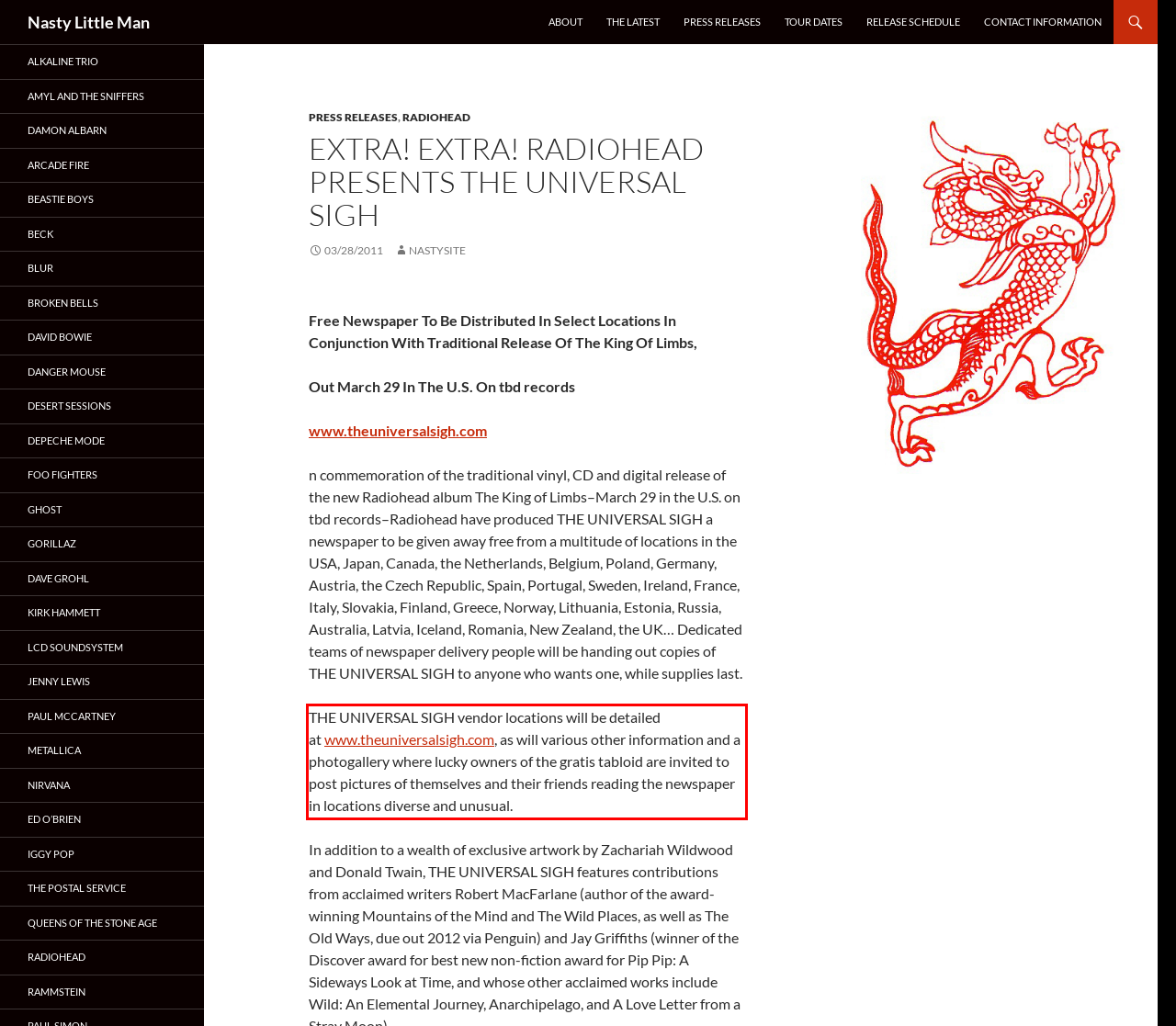Using the provided screenshot, read and generate the text content within the red-bordered area.

THE UNIVERSAL SIGH vendor locations will be detailed at www.theuniversalsigh.com, as will various other information and a photogallery where lucky owners of the gratis tabloid are invited to post pictures of themselves and their friends reading the newspaper in locations diverse and unusual.